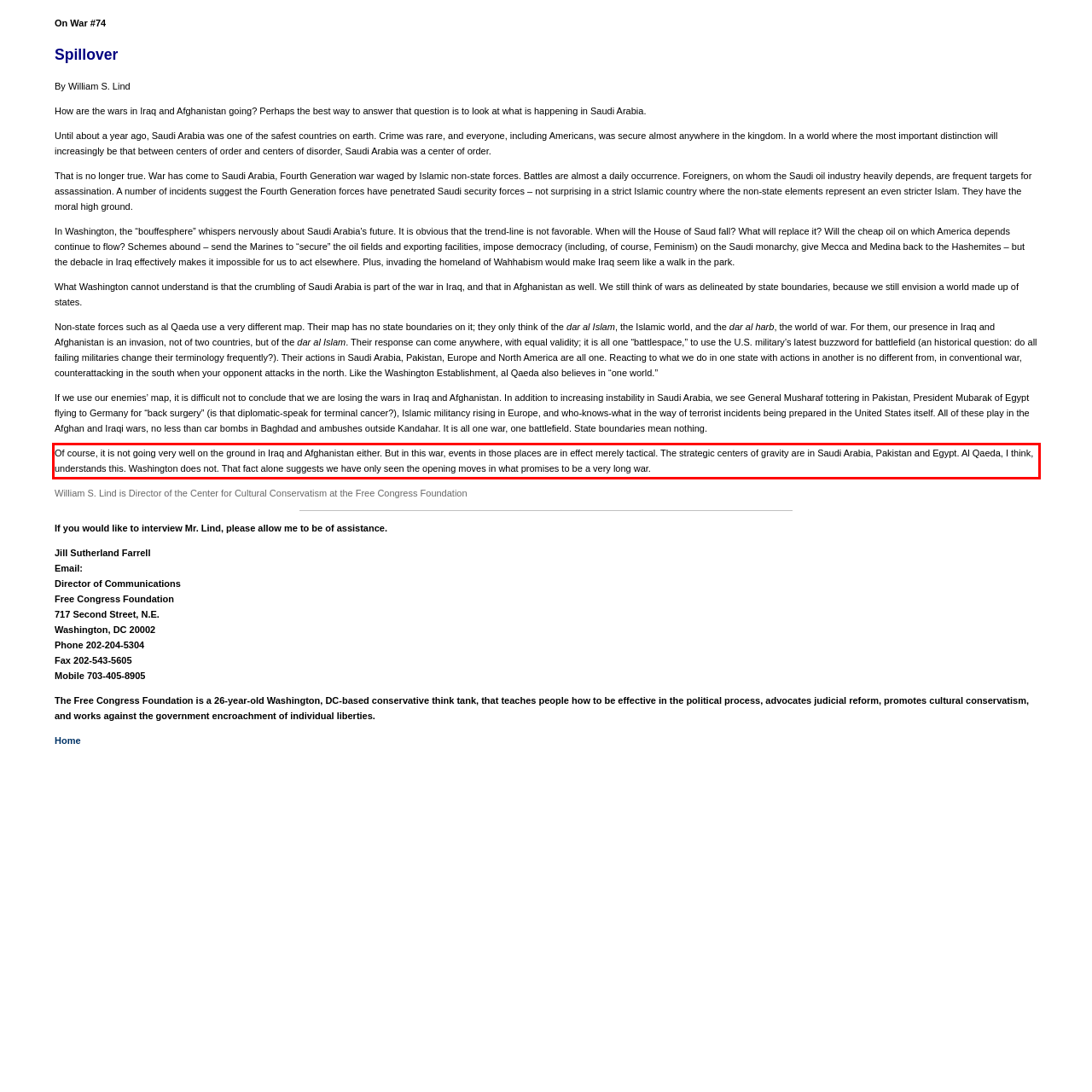Review the webpage screenshot provided, and perform OCR to extract the text from the red bounding box.

Of course, it is not going very well on the ground in Iraq and Afghanistan either. But in this war, events in those places are in effect merely tactical. The strategic centers of gravity are in Saudi Arabia, Pakistan and Egypt. Al Qaeda, I think, understands this. Washington does not. That fact alone suggests we have only seen the opening moves in what promises to be a very long war.